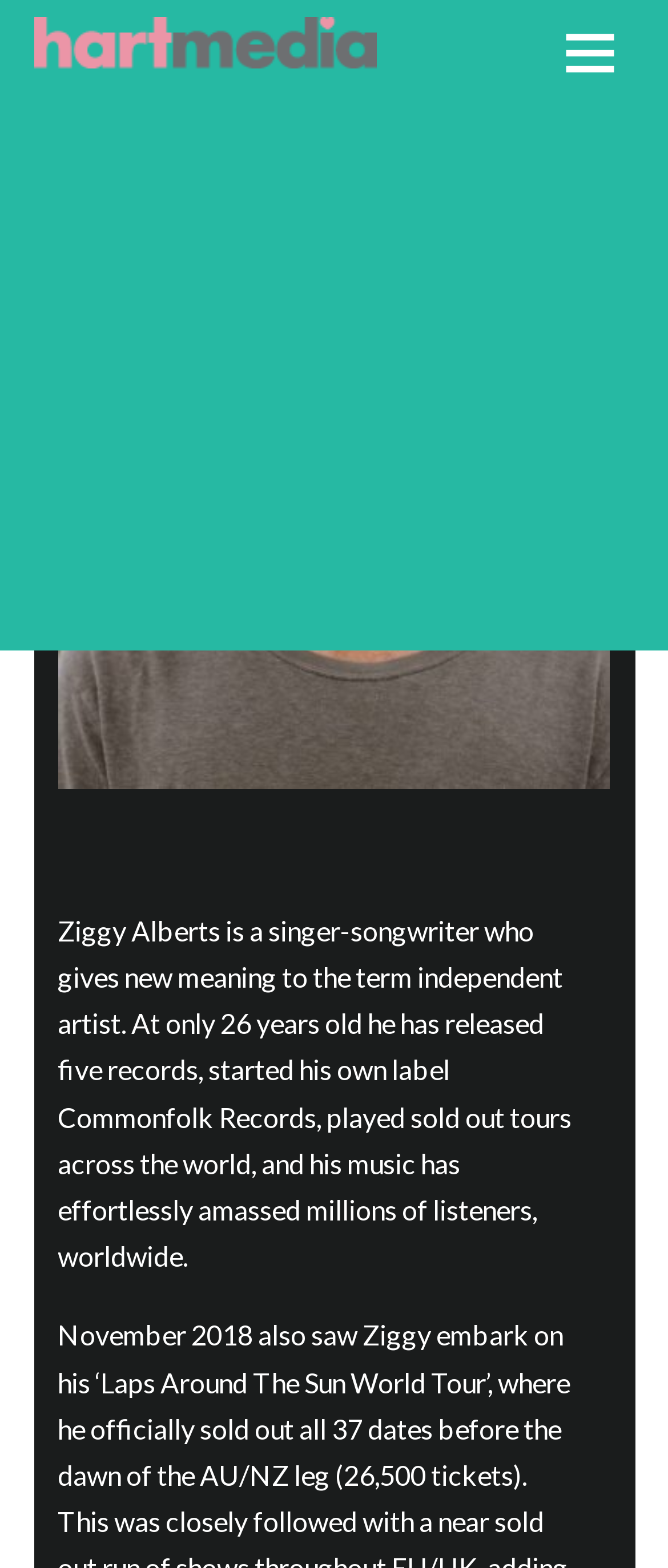Reply to the question with a brief word or phrase: What is Ziggy Alberts' occupation?

Singer-songwriter